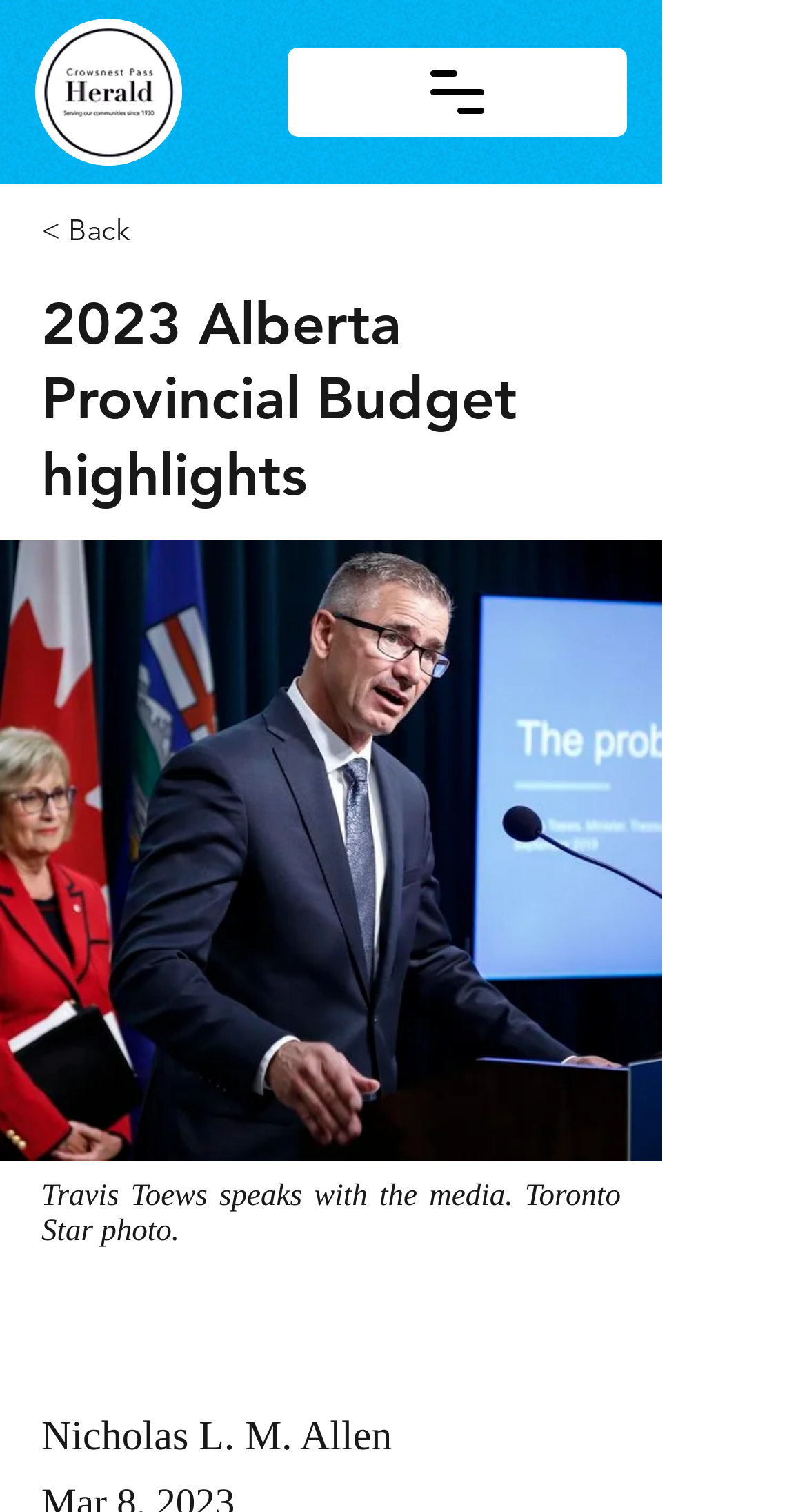Given the webpage screenshot, identify the bounding box of the UI element that matches this description: "< Back".

[0.051, 0.129, 0.359, 0.177]